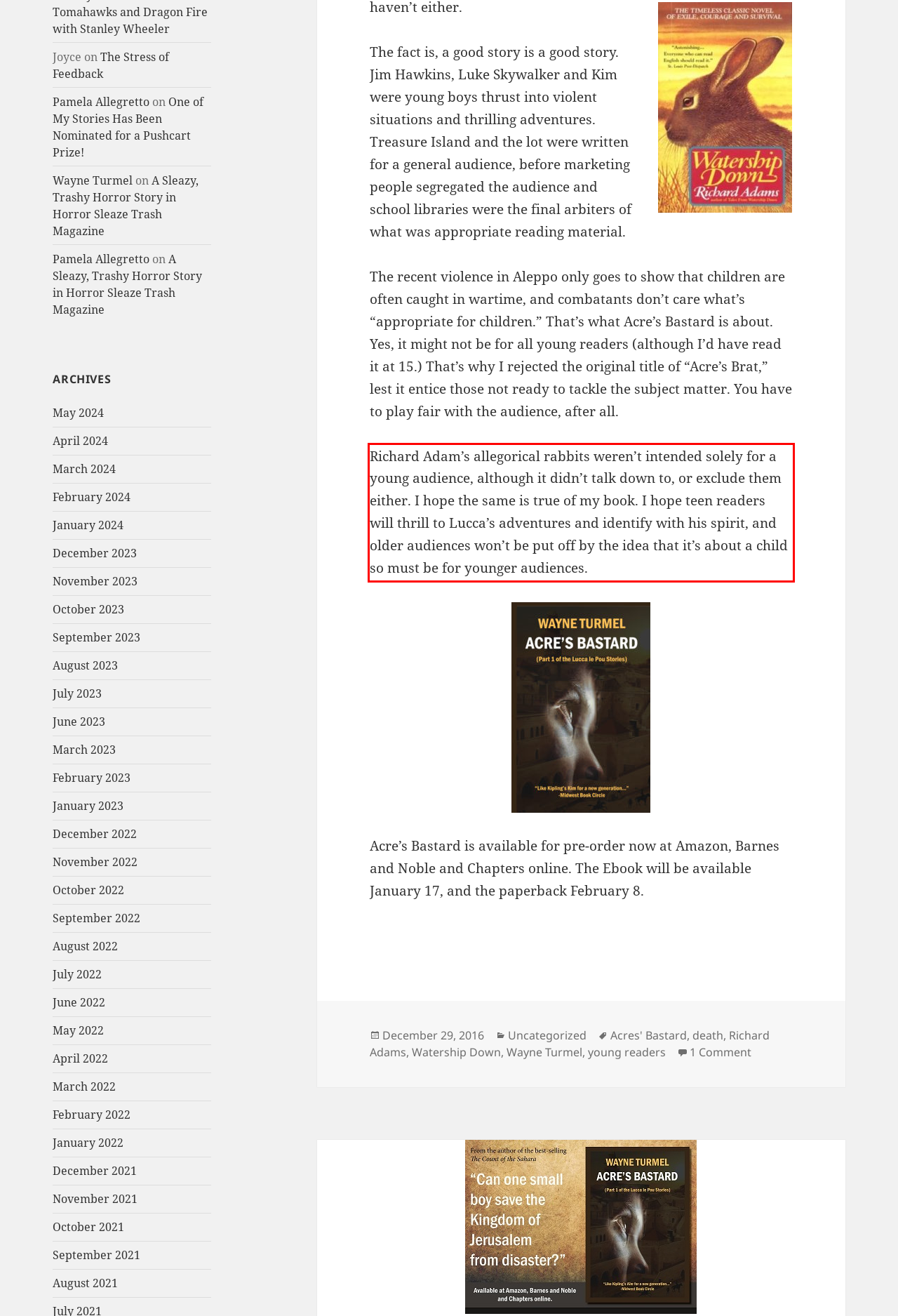There is a UI element on the webpage screenshot marked by a red bounding box. Extract and generate the text content from within this red box.

Richard Adam’s allegorical rabbits weren’t intended solely for a young audience, although it didn’t talk down to, or exclude them either. I hope the same is true of my book. I hope teen readers will thrill to Lucca’s adventures and identify with his spirit, and older audiences won’t be put off by the idea that it’s about a child so must be for younger audiences.